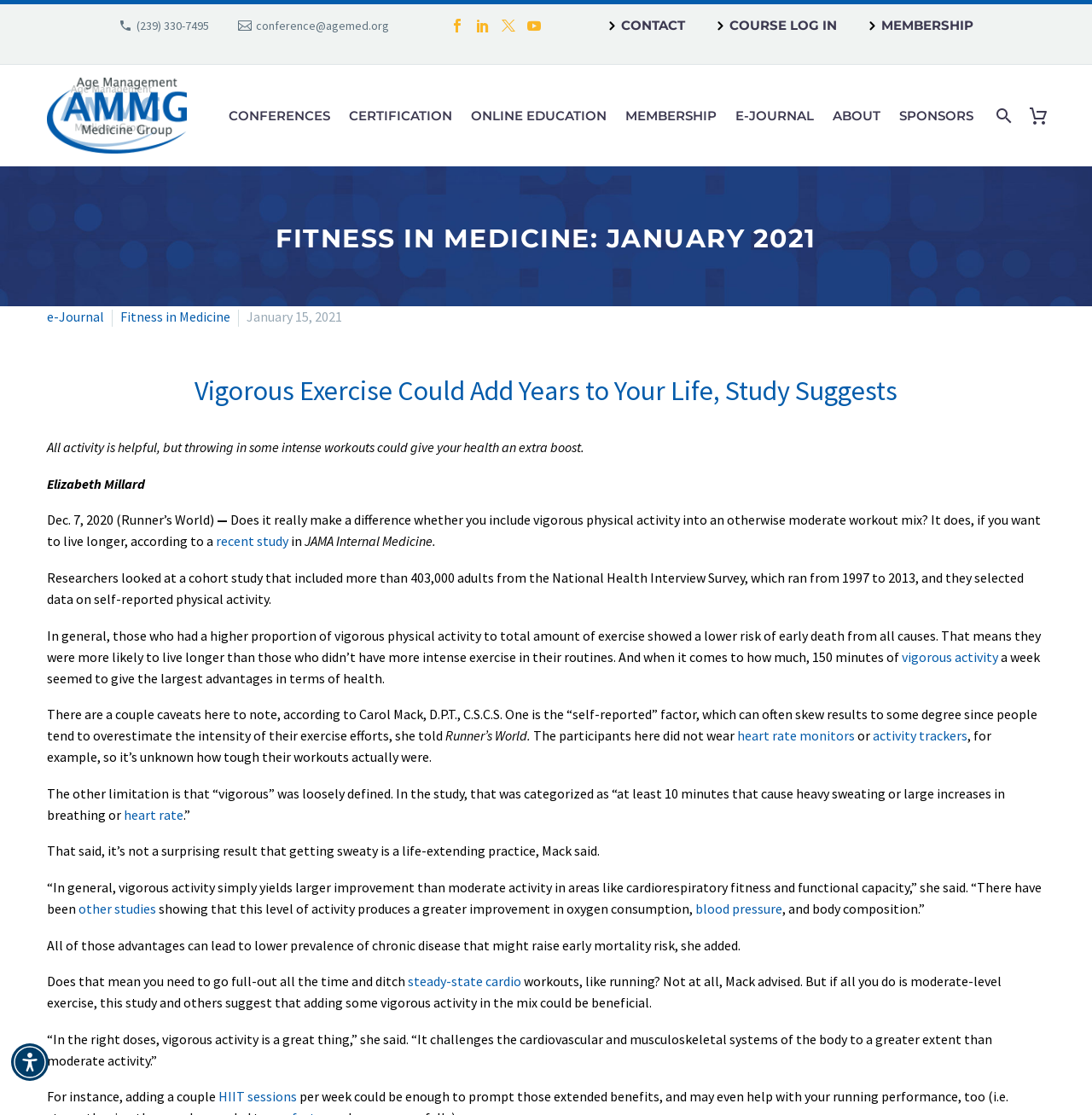Identify the bounding box coordinates of the section that should be clicked to achieve the task described: "View the 'CONFERENCES' page".

[0.203, 0.094, 0.309, 0.113]